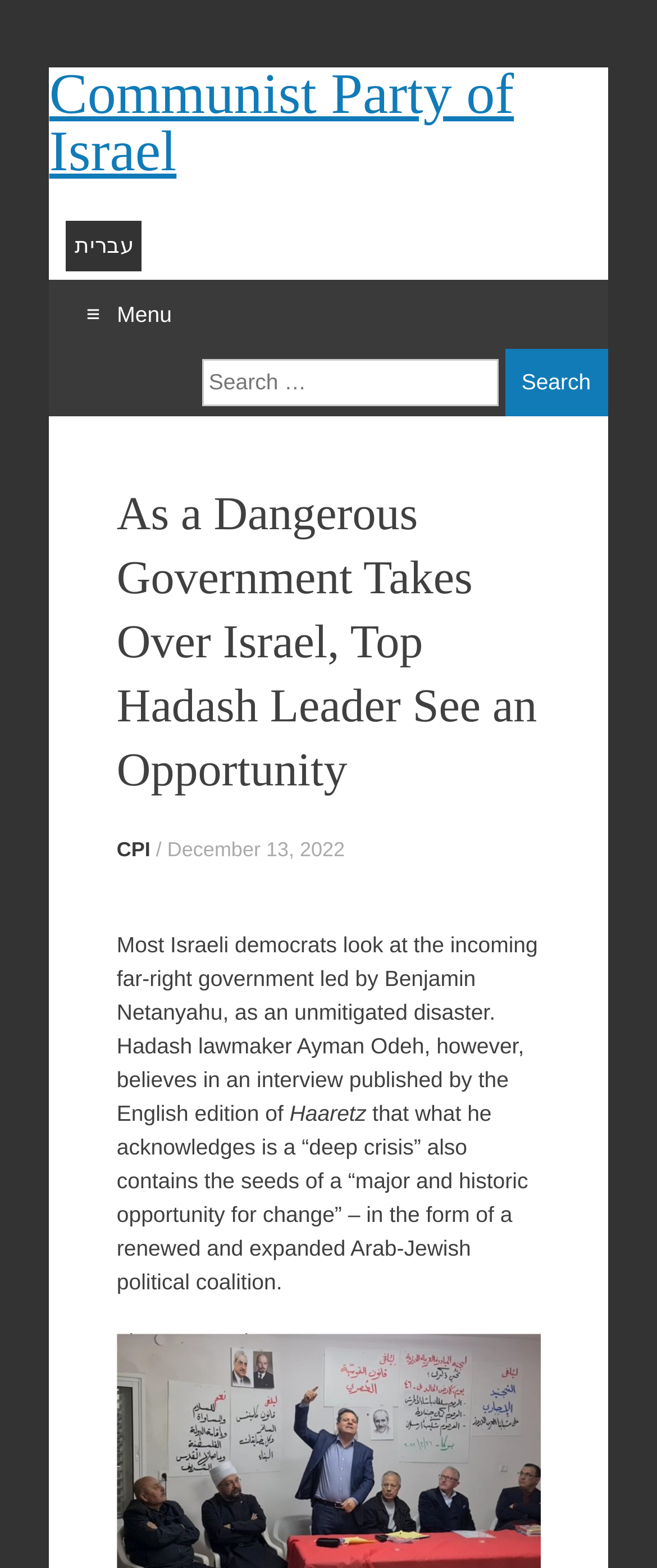Who is the Hadash lawmaker mentioned in the article?
Answer the question with as much detail as possible.

I found the answer by reading the StaticText element that mentions 'Hadash lawmaker Ayman Odeh' in the article. This suggests that Ayman Odeh is the Hadash lawmaker being referred to.